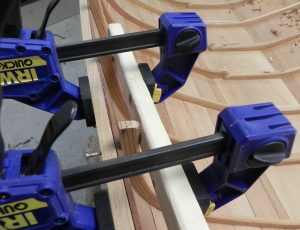Why are the clamps tightly positioned?
With the help of the image, please provide a detailed response to the question.

The caption explains that the clamps are tightly positioned to ensure that the wale fits snugly against the hull before refastening, highlighting the importance of a secure fit in boat building.